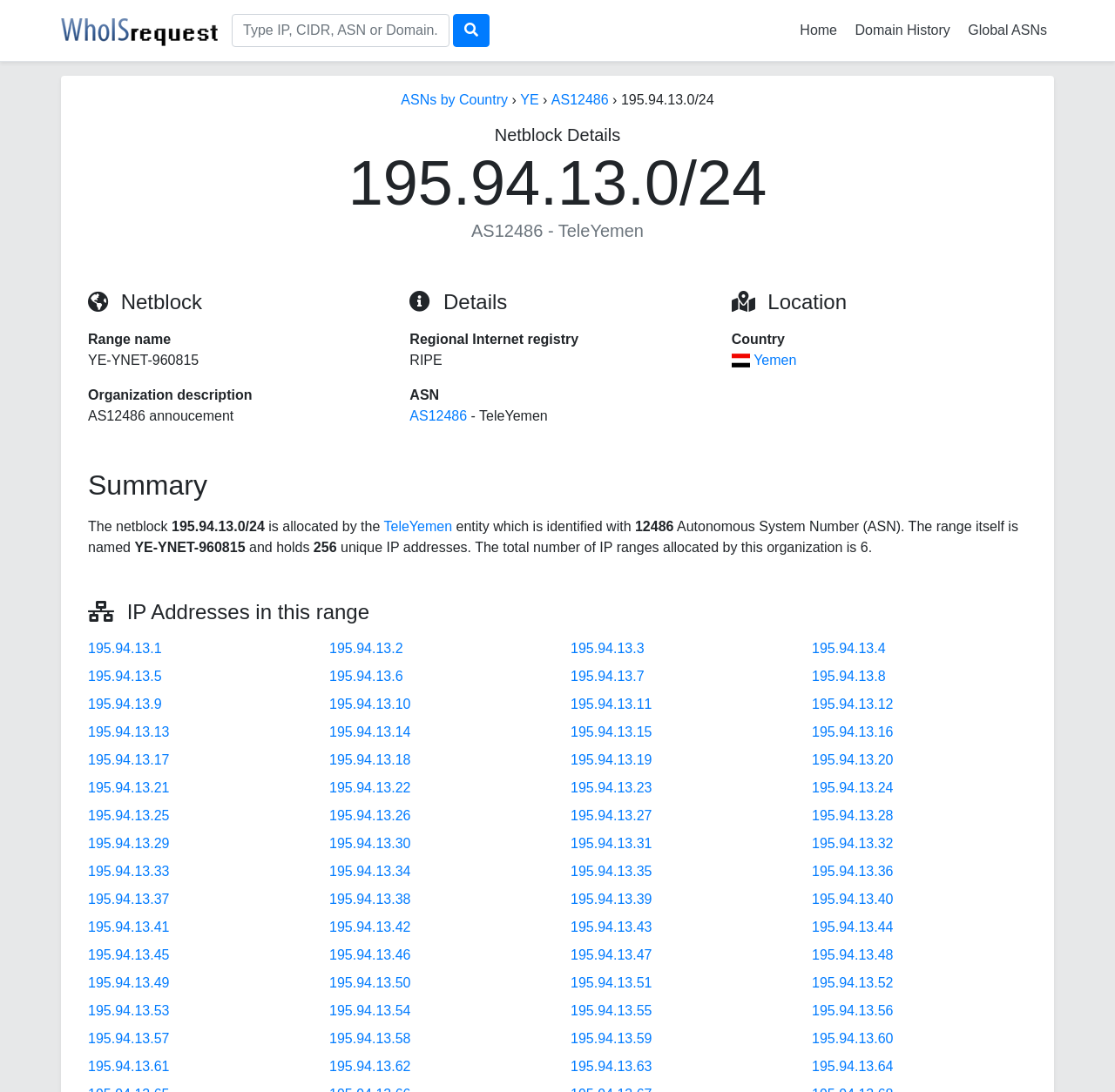Please locate the bounding box coordinates of the element that needs to be clicked to achieve the following instruction: "Search for IP, CIDR, ASN or Domain". The coordinates should be four float numbers between 0 and 1, i.e., [left, top, right, bottom].

[0.208, 0.013, 0.403, 0.043]